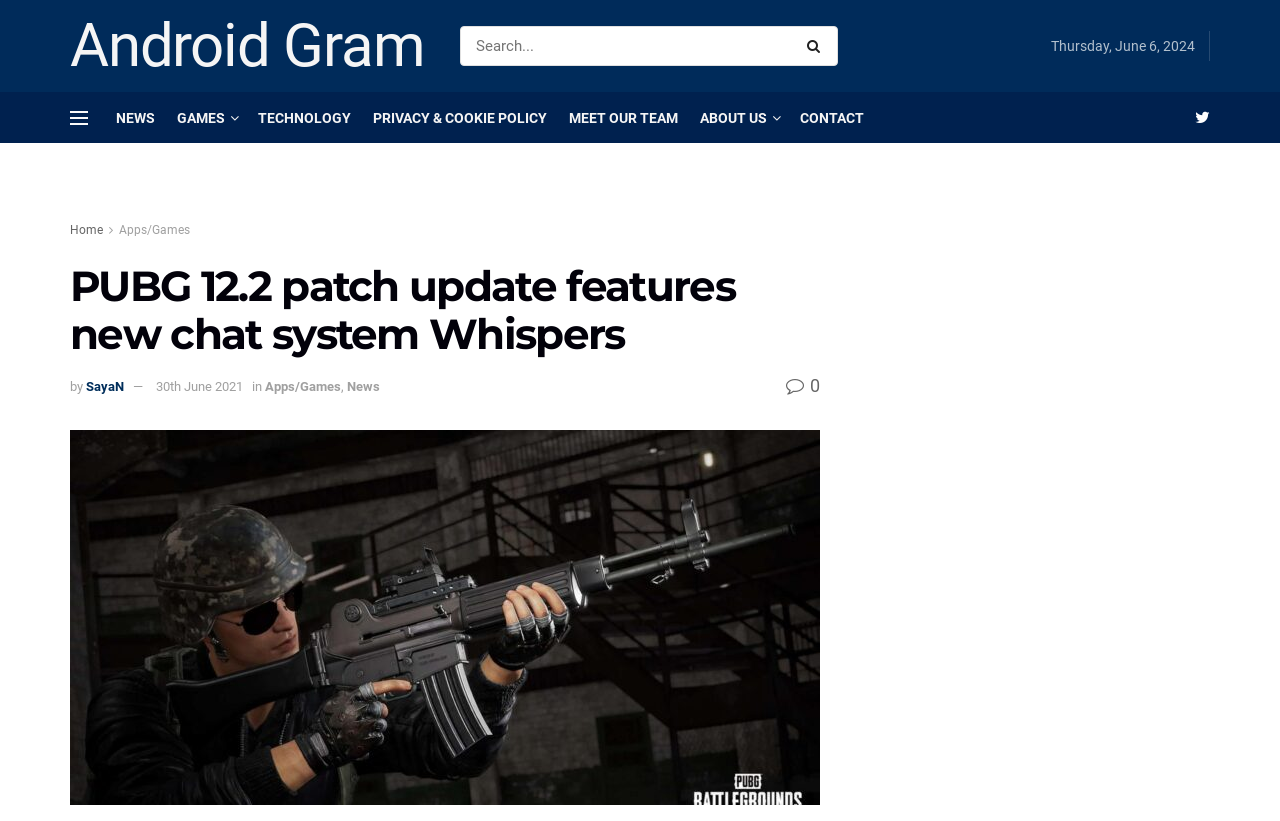From the image, can you give a detailed response to the question below:
How many links are in the top navigation menu?

I counted the links in the top navigation menu by looking at the links 'NEWS', 'GAMES', 'TECHNOLOGY', 'PRIVACY & COOKIE POLICY', 'MEET OUR TEAM', 'ABOUT US', and 'CONTACT', which are all located in the top navigation menu.